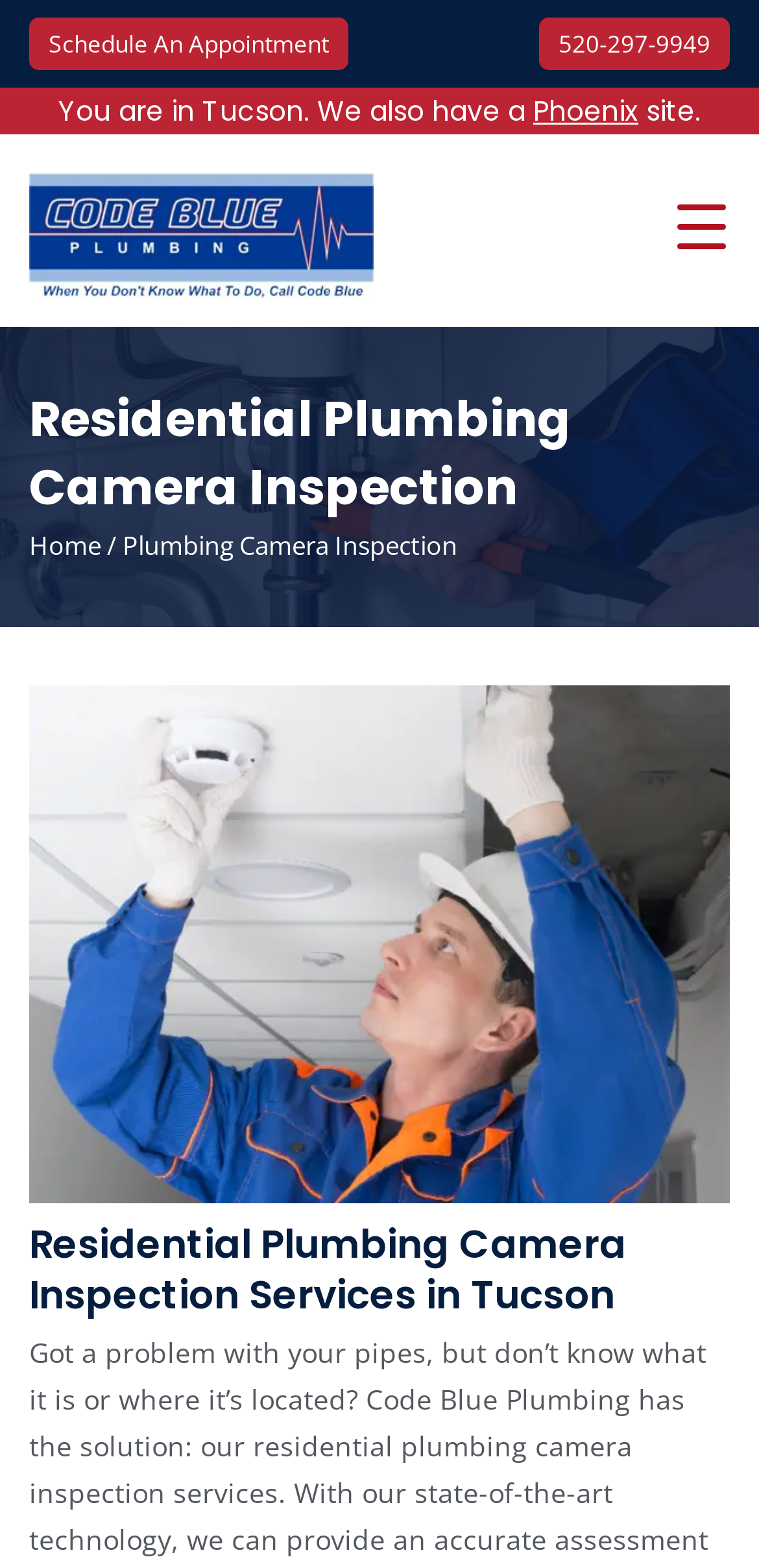Create an elaborate caption that covers all aspects of the webpage.

The webpage is about Code Blue Plumbing, a residential plumbing service provider. At the top left, there is a link to schedule an appointment and a phone number, 520-297-9949, to the right of it. Below these links, there is a text stating "You are in Tucson. We also have a site in Phoenix." The Phoenix text is a link.

To the left of these elements, there is a logo of Code Blue Plumbing, which is also a link. On the top right, there is a menu trigger button.

Below the top section, there is a heading that reads "Residential Plumbing Camera Inspection" followed by a navigation breadcrumb section. The breadcrumb section has a link to the home page and a text "Plumbing Camera Inspection" separated by a slash.

Further down, there is a large heading that reads "Residential Plumbing Camera Inspection Services in Tucson". Below this heading, there is a large image related to the plumbing camera inspection services.

The webpage seems to be focused on promoting Code Blue Plumbing's residential plumbing camera inspection services, particularly in Tucson, with an option to schedule an appointment or contact them directly.